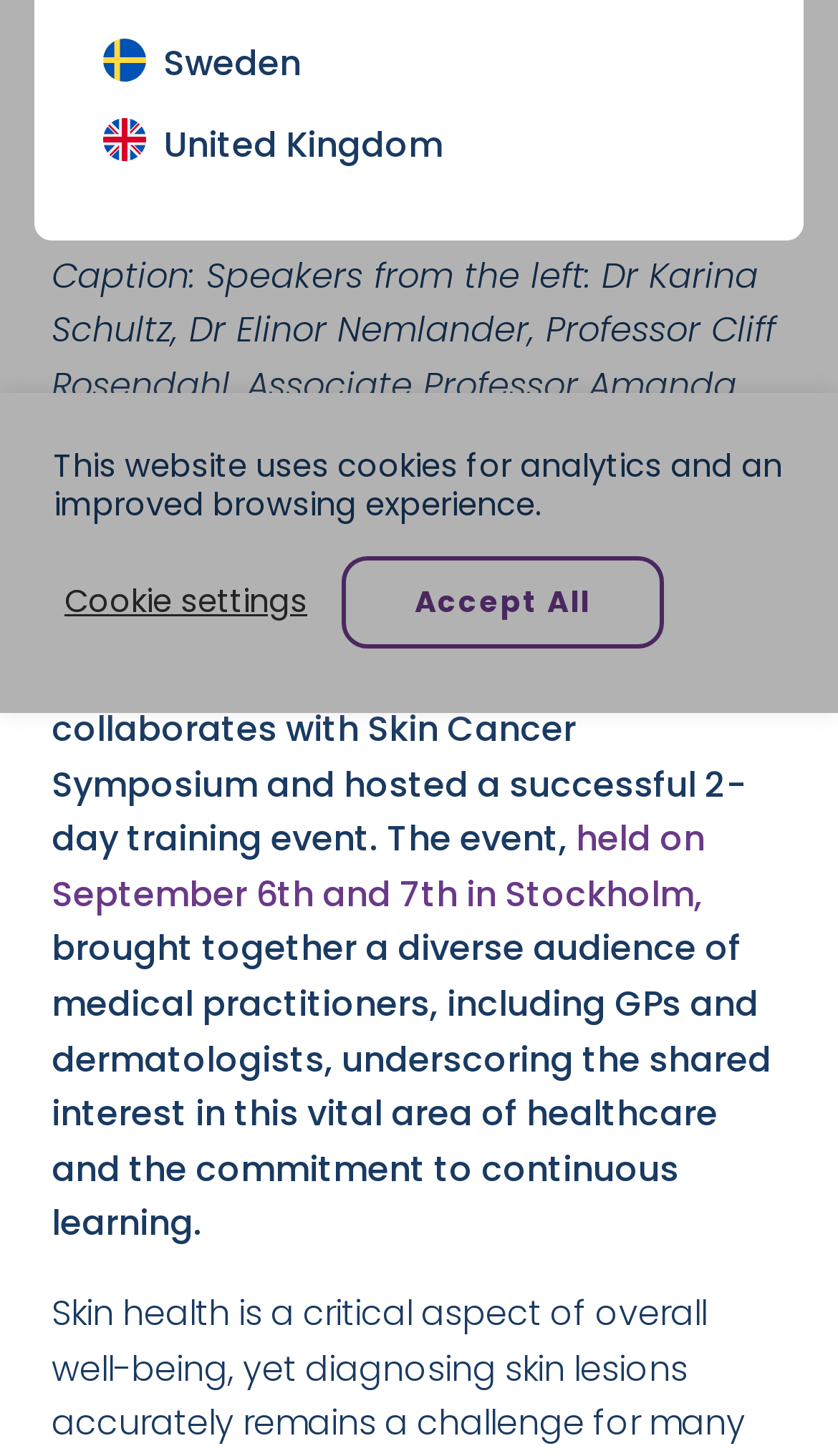Extract the bounding box coordinates for the UI element described by the text: "<img src="/wp-content/polylang/sv_SE.svg" alt="Sweden" />Sweden". The coordinates should be in the form of [left, top, right, bottom] with values between 0 and 1.

[0.123, 0.019, 0.877, 0.063]